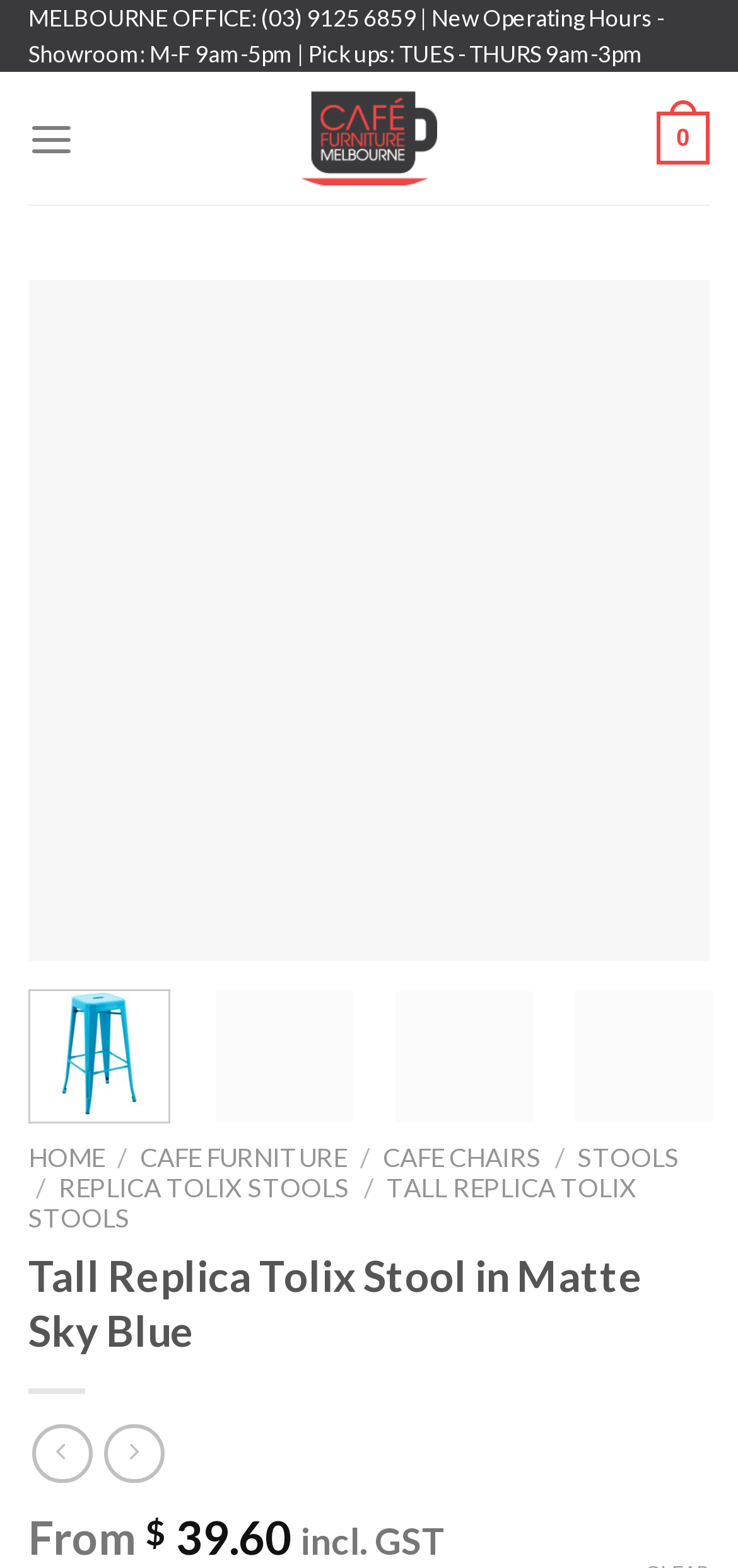Please examine the image and answer the question with a detailed explanation:
What is the price of the product?

The price of the product can be found in the bottom section of the webpage, where it is written as 'From $39.60 incl. GST'. This indicates that the price of the product is $39.60, including GST.